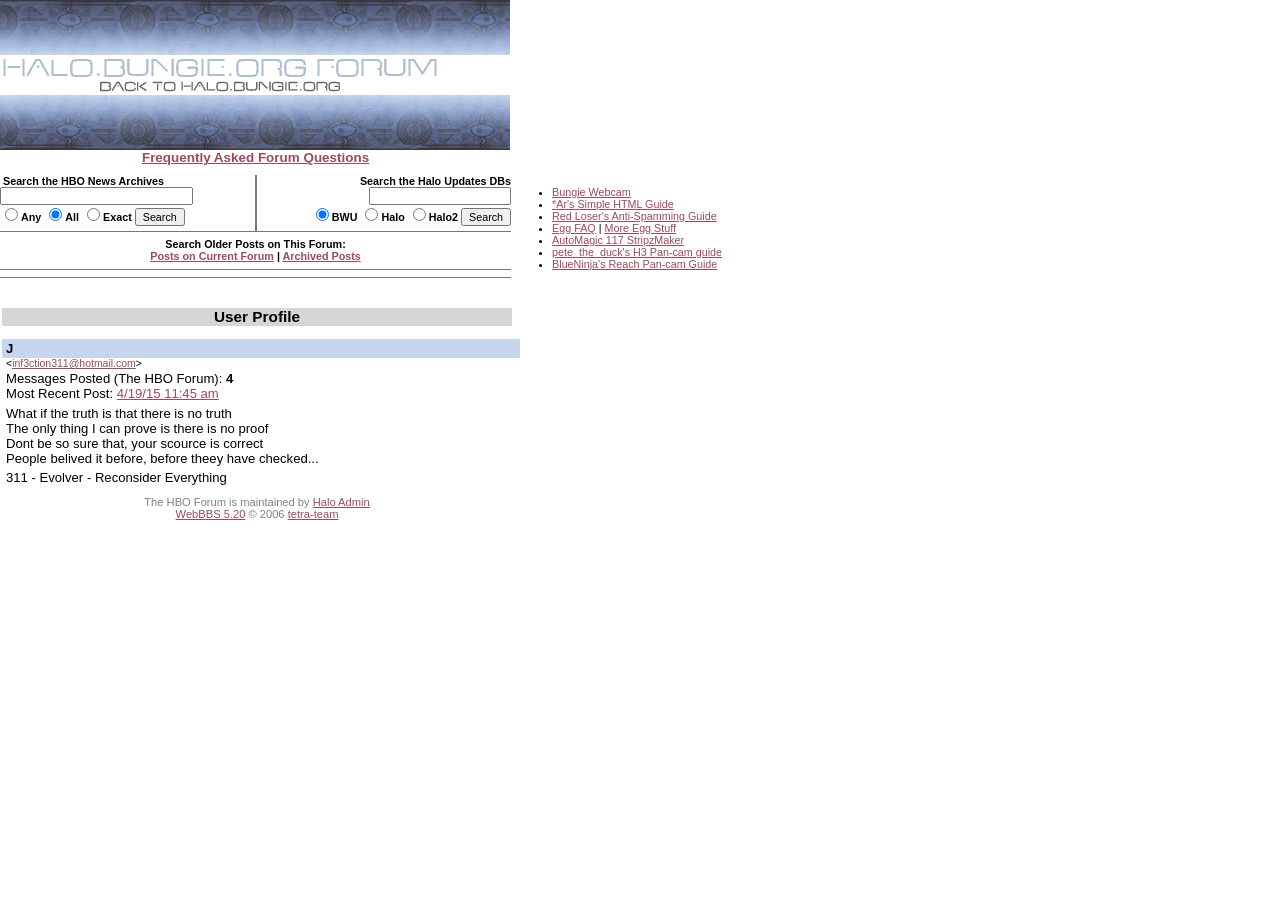Provide a brief response to the question below using one word or phrase:
What are the options for searching the Halo Updates DBs?

BWU, Halo, Halo2